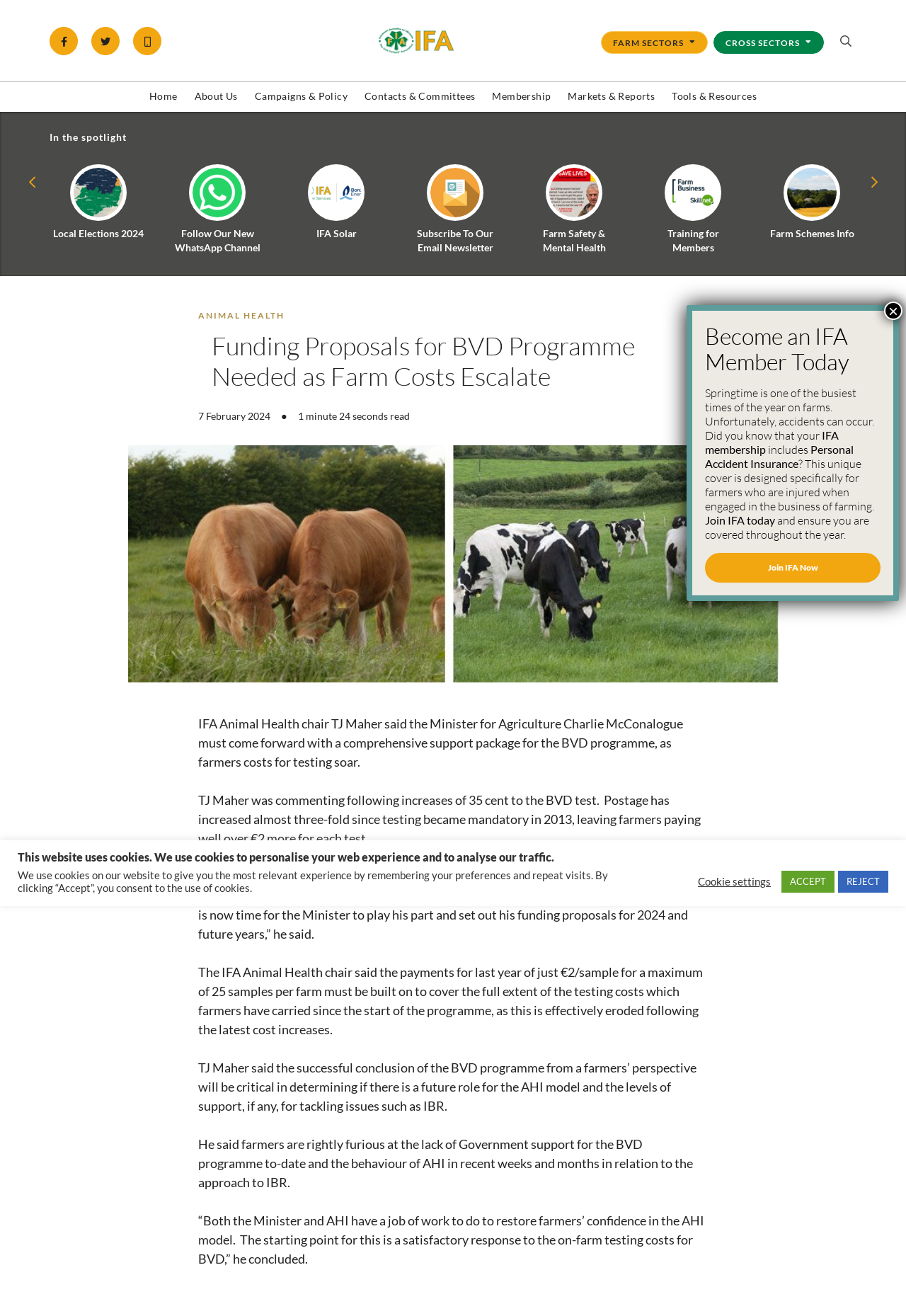Offer a detailed explanation of the webpage layout and contents.

The webpage is about the Irish Farmers' Association (IFA) and its advocacy for farmers' rights. At the top of the page, there are links to IFA's social media profiles, including Facebook, Twitter, and a link to download the IFA app. Next to these links is the IFI logo, which is an image. 

To the right of the logo, there are navigation menus, including "Farm Sectors", "Cross Sectors", and a search bar. Below these menus, there is a main navigation menu with links to various sections of the website, such as "Home", "About Us", "Campaigns & Policy", and more.

In the main content area, there is a section titled "In the spotlight" with five links to news articles or topics, including "Local Elections 2024", "Follow Our New WhatsApp Channel", and more. 

Below this section, there is a news article titled "Funding Proposals for BVD Programme Needed as Farm Costs Escalate". The article discusses the need for the Minister for Agriculture to provide a comprehensive support package for the BVD programme, as farmers' costs for testing are increasing. The article quotes IFA Animal Health chair TJ Maher, who is calling for the Minister to take action.

To the right of the article, there is a section with a heading "This website uses cookies" and a brief description of how the website uses cookies. There are also buttons to accept, reject, or customize cookie settings.

At the bottom of the page, there is a call-to-action to become an IFA member, with a brief description of the benefits of membership, including Personal Accident Insurance. There is also a link to join IFA now.